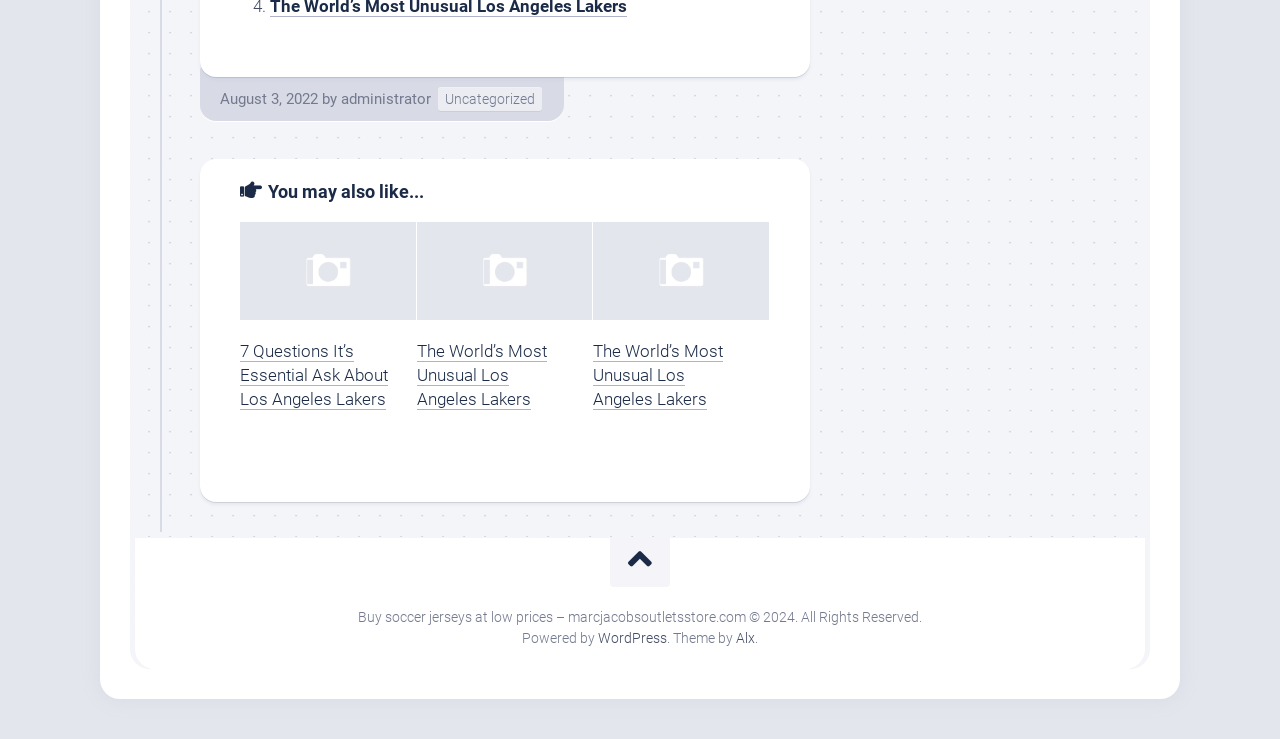How many links are in the first article?
Answer the question with just one word or phrase using the image.

2